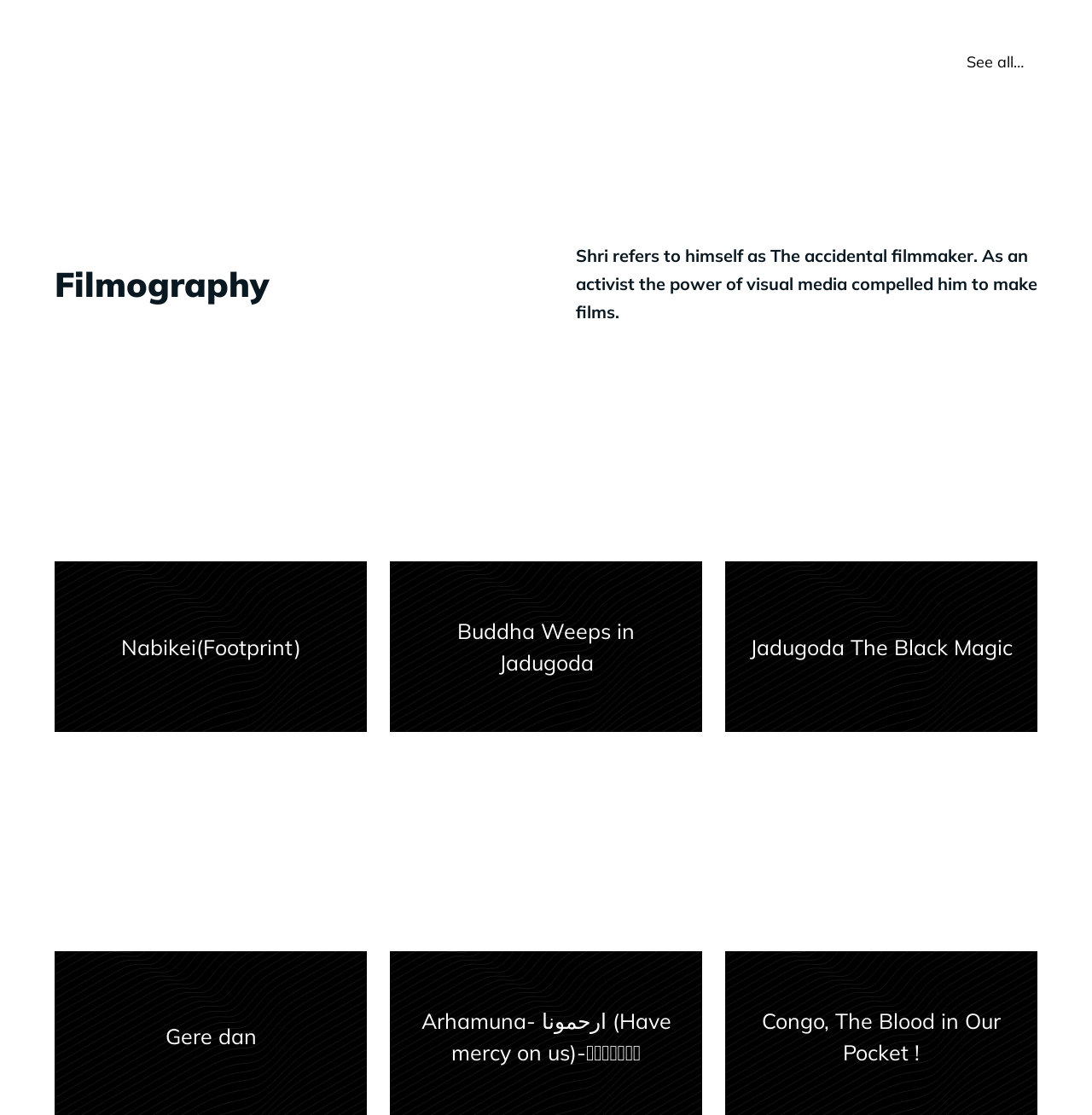Determine the bounding box coordinates of the section I need to click to execute the following instruction: "Read about Buddha Weeps in Jadugoda". Provide the coordinates as four float numbers between 0 and 1, i.e., [left, top, right, bottom].

[0.357, 0.346, 0.643, 0.504]